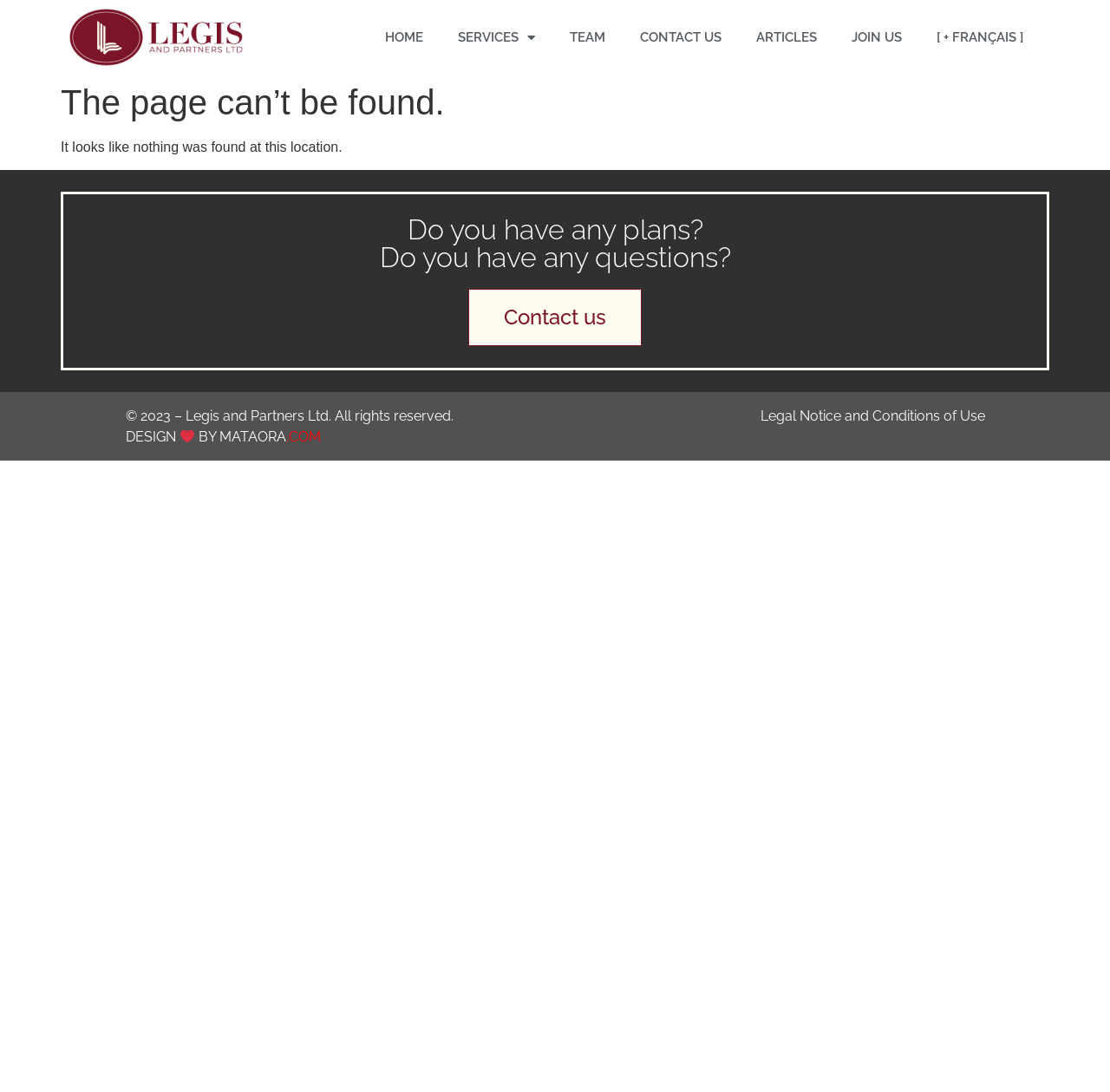Identify the bounding box coordinates of the clickable region to carry out the given instruction: "go to home page".

[0.331, 0.016, 0.397, 0.052]